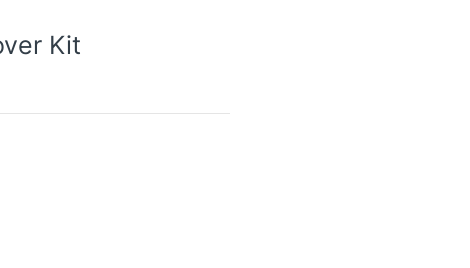Provide a comprehensive description of the image.

The image prominently features the "QUIXX 00070-US Paint Scratch Remover Kit," positioned as a key product on the Rays Automotive Supply website. It is highlighted in association with details such as availability, which indicates there are three units in stock. Visitors to the site can easily access related options including a link to add the item to their cart and compare it with other products. Additionally, the kit is priced at $21.35, appealing to customers looking for effective solutions for minor paint scratches. The overall layout suggests a focus on convenience and accessibility for online shoppers.